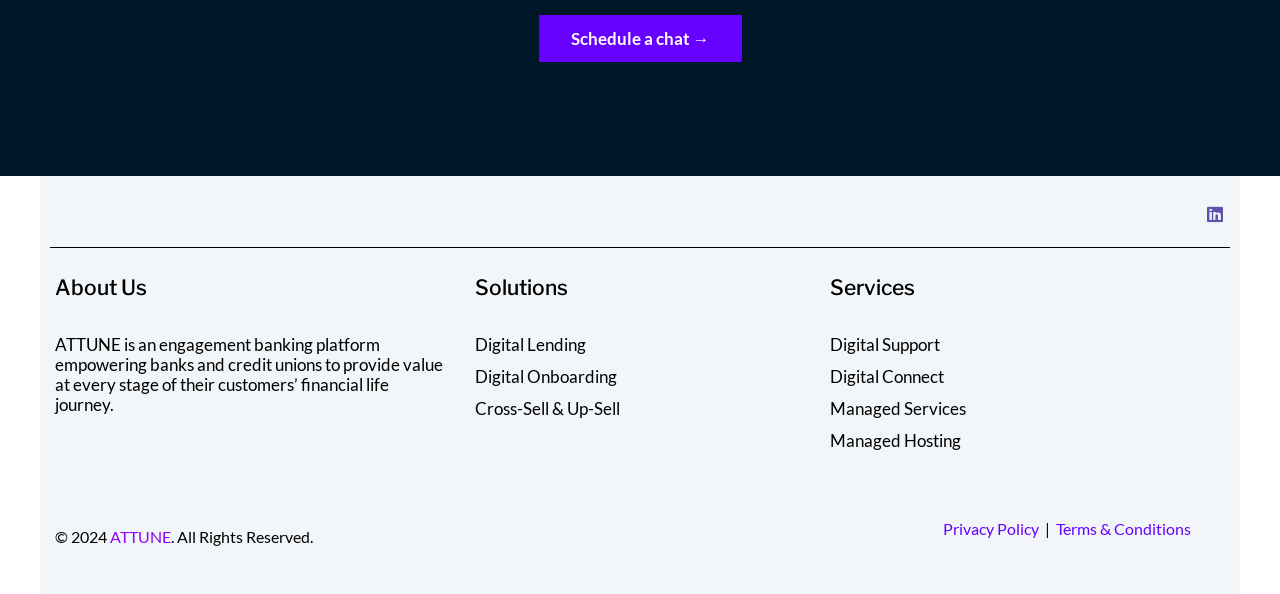Specify the bounding box coordinates of the area to click in order to follow the given instruction: "Explore Digital Lending solutions."

[0.371, 0.564, 0.458, 0.598]